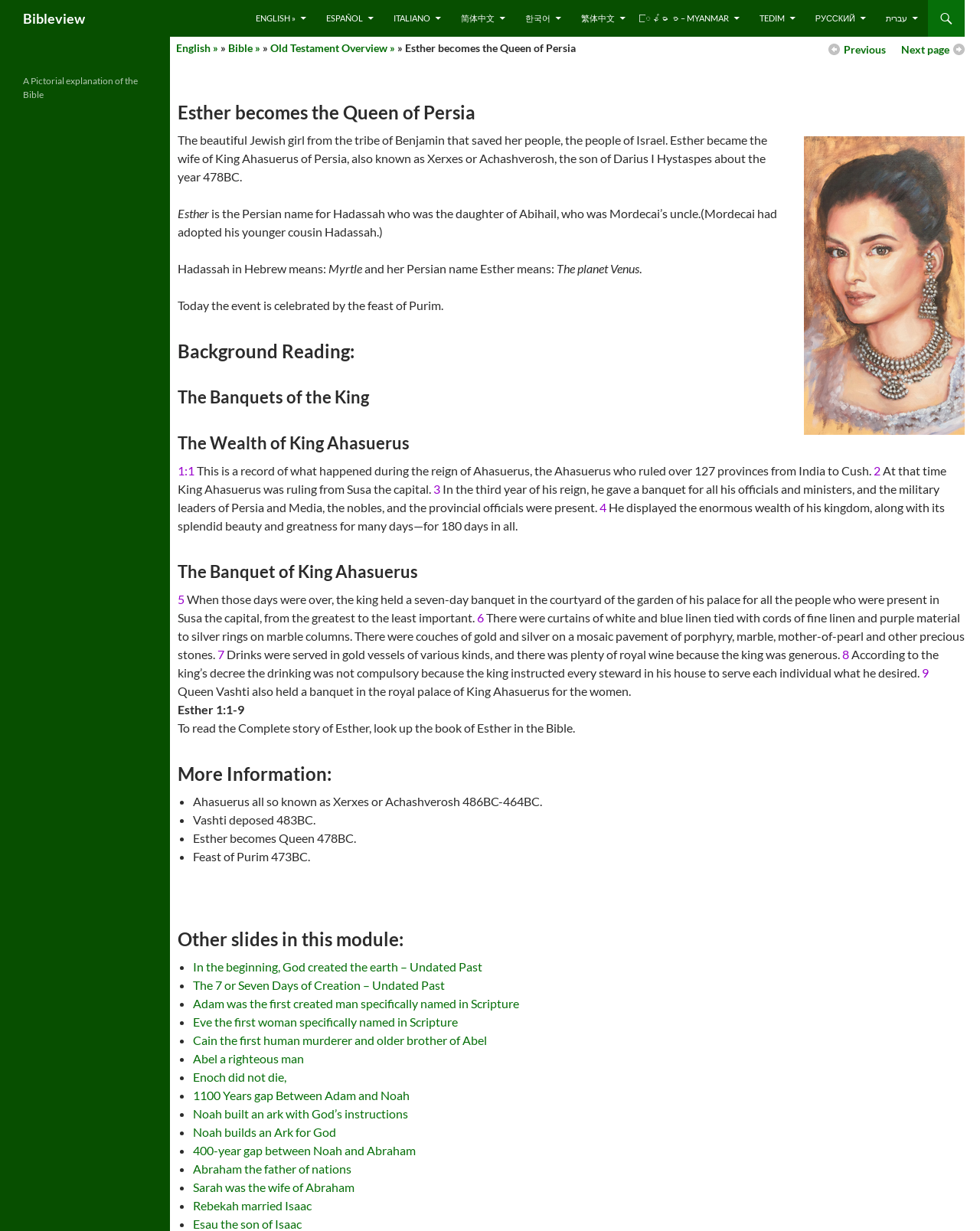Please specify the bounding box coordinates of the clickable region to carry out the following instruction: "Switch to English language". The coordinates should be four float numbers between 0 and 1, in the format [left, top, right, bottom].

[0.18, 0.034, 0.223, 0.044]